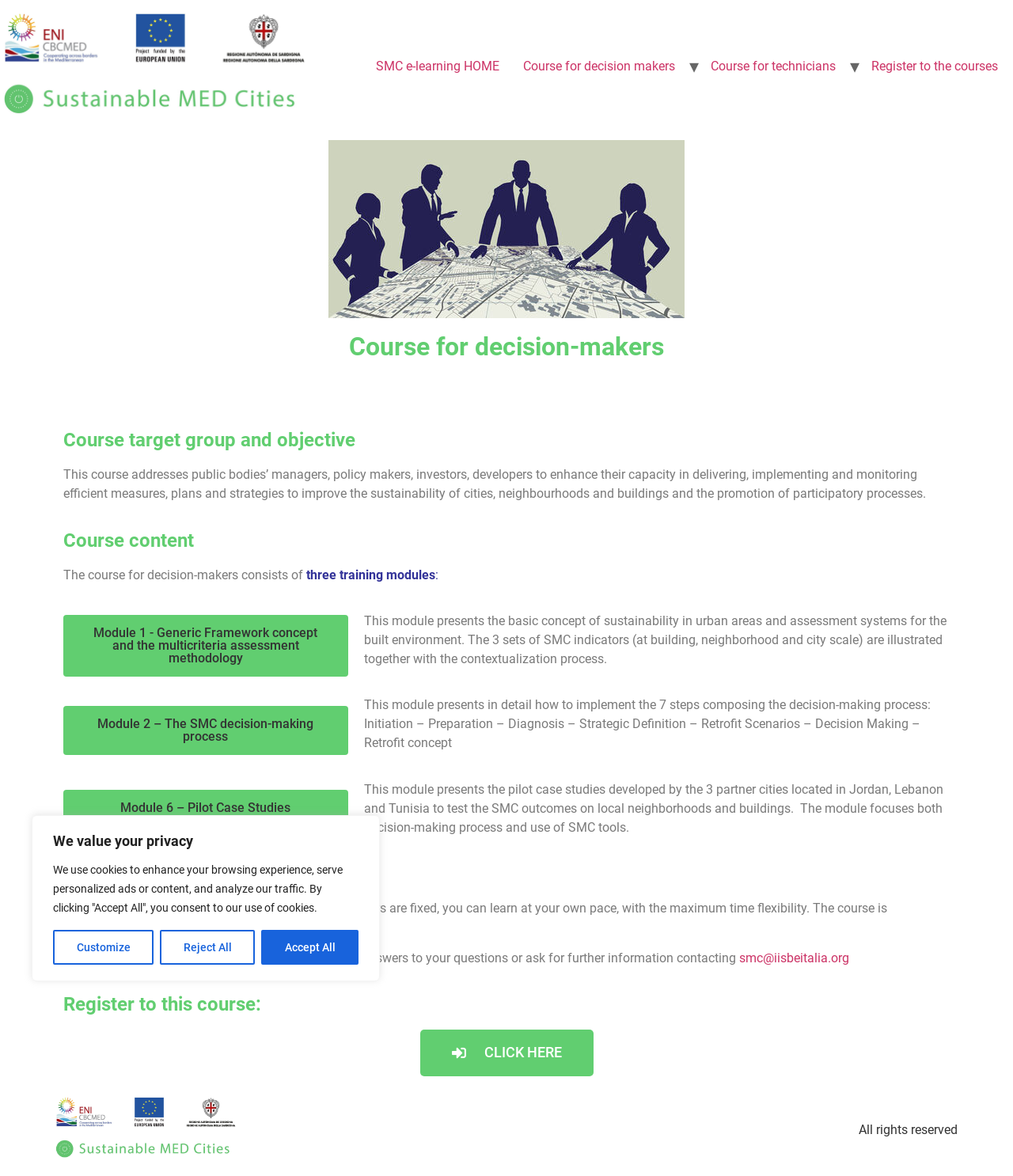How can I register for the course?
Using the details shown in the screenshot, provide a comprehensive answer to the question.

This answer can be found in the section 'Register to this course:' which provides a link to register for the course, labeled as 'CLICK HERE'.